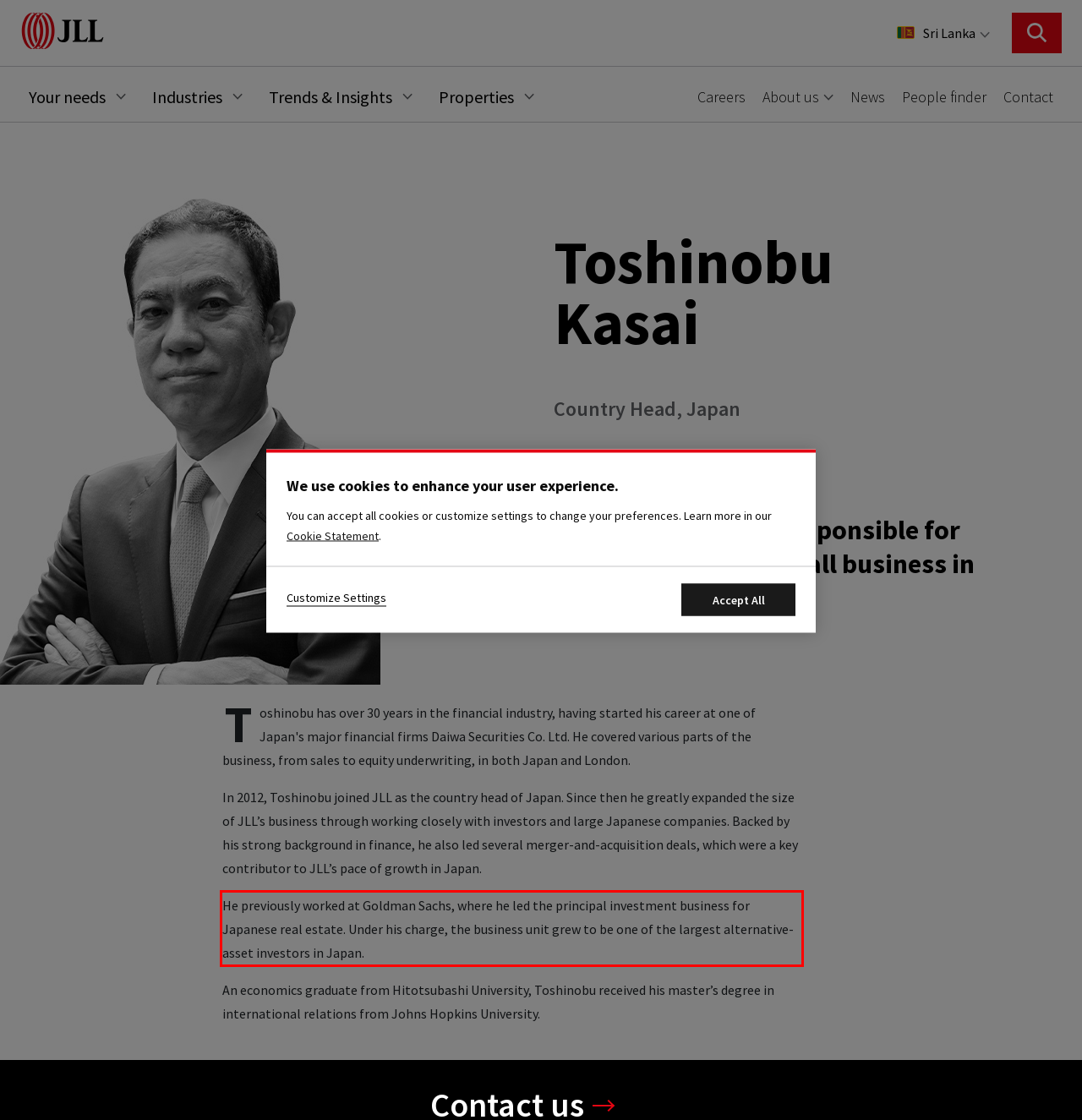Please analyze the screenshot of a webpage and extract the text content within the red bounding box using OCR.

He previously worked at Goldman Sachs, where he led the principal investment business for Japanese real estate. Under his charge, the business unit grew to be one of the largest alternative-asset investors in Japan.